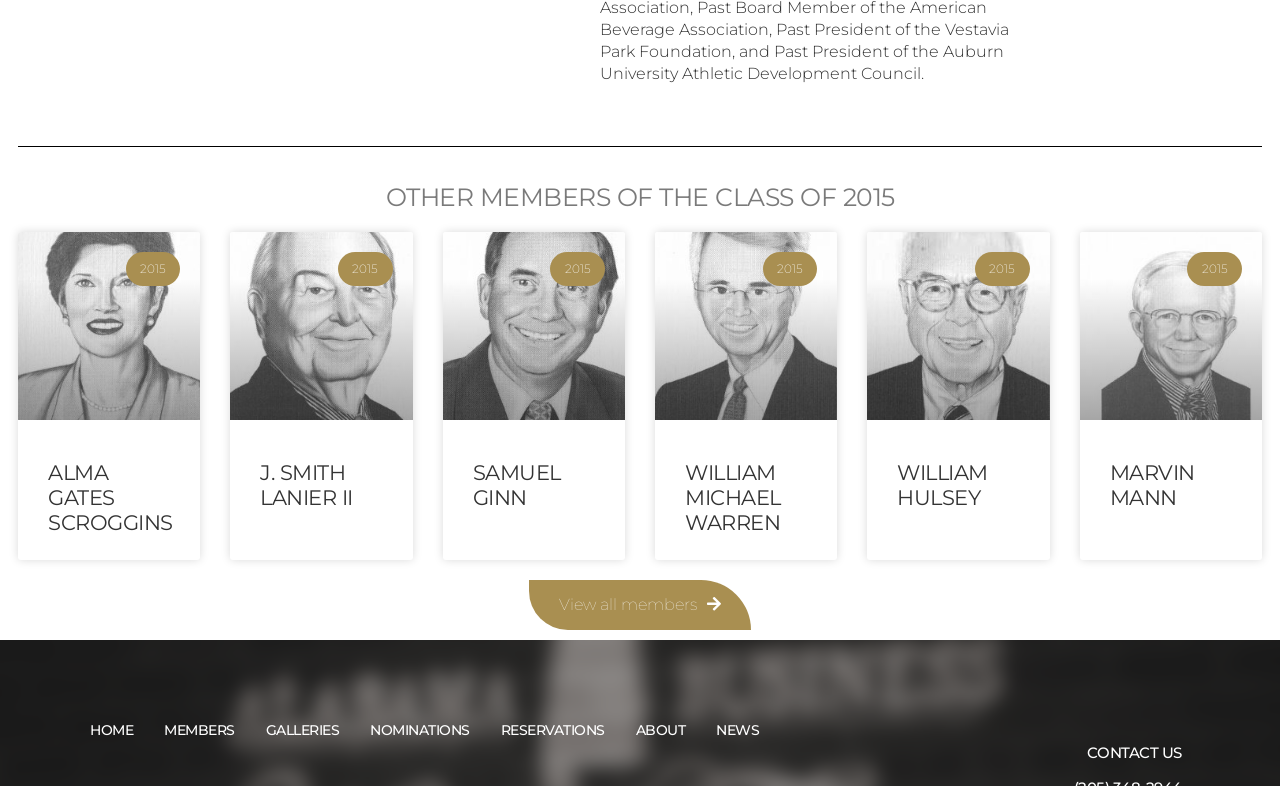Pinpoint the bounding box coordinates of the area that must be clicked to complete this instruction: "View J. Smith Lanier II's profile".

[0.203, 0.585, 0.276, 0.649]